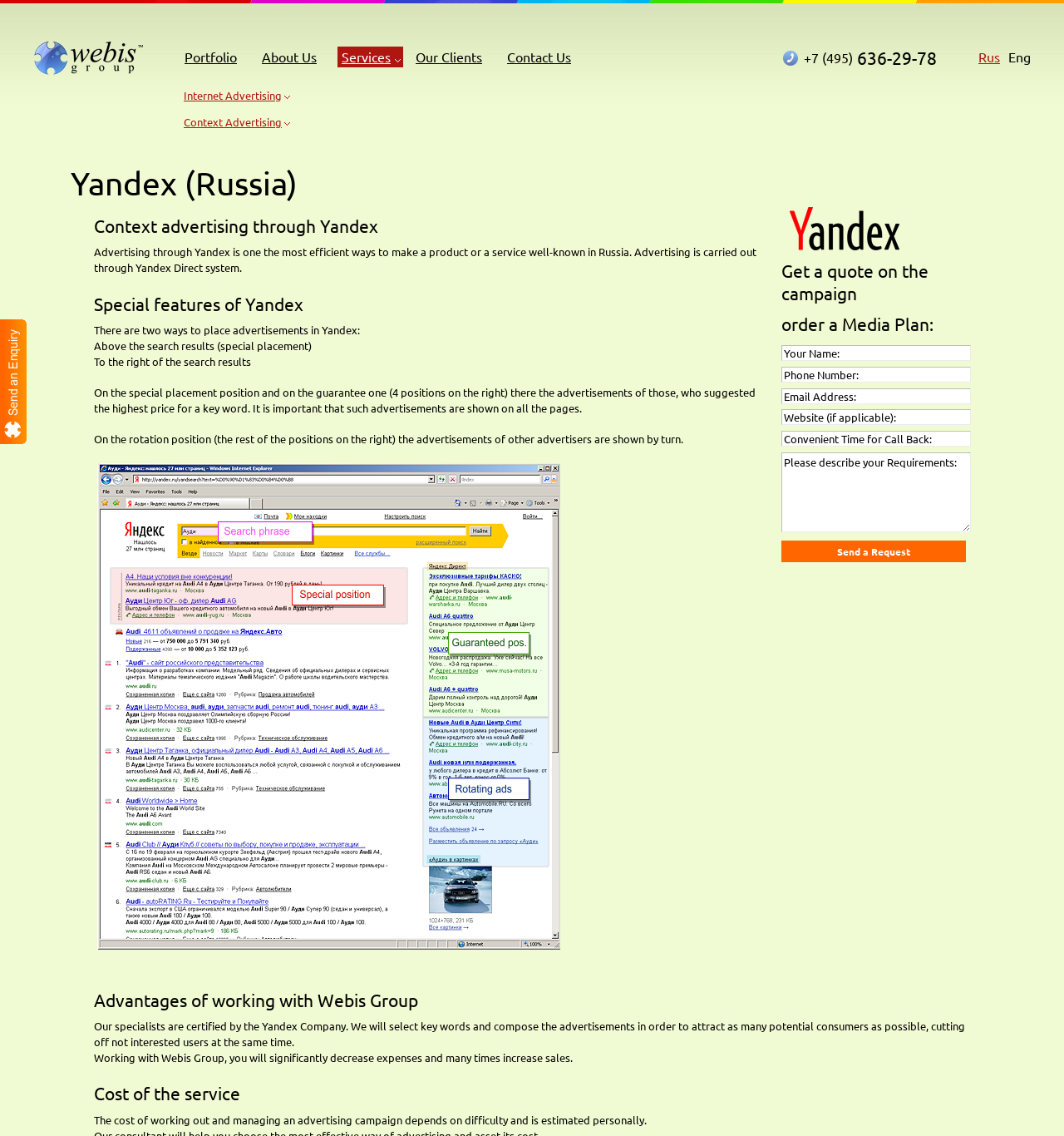Respond to the question below with a single word or phrase: What is the advantage of working with Webis Group?

Decrease expenses and increase sales